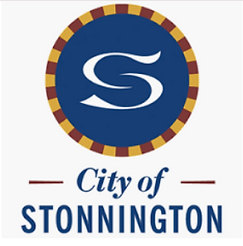What is written below the emblem?
Analyze the image and provide a thorough answer to the question.

Below the emblem, the words 'City of Stonnington' are prominently displayed in a sophisticated font, further emphasizing the identity of the municipality.